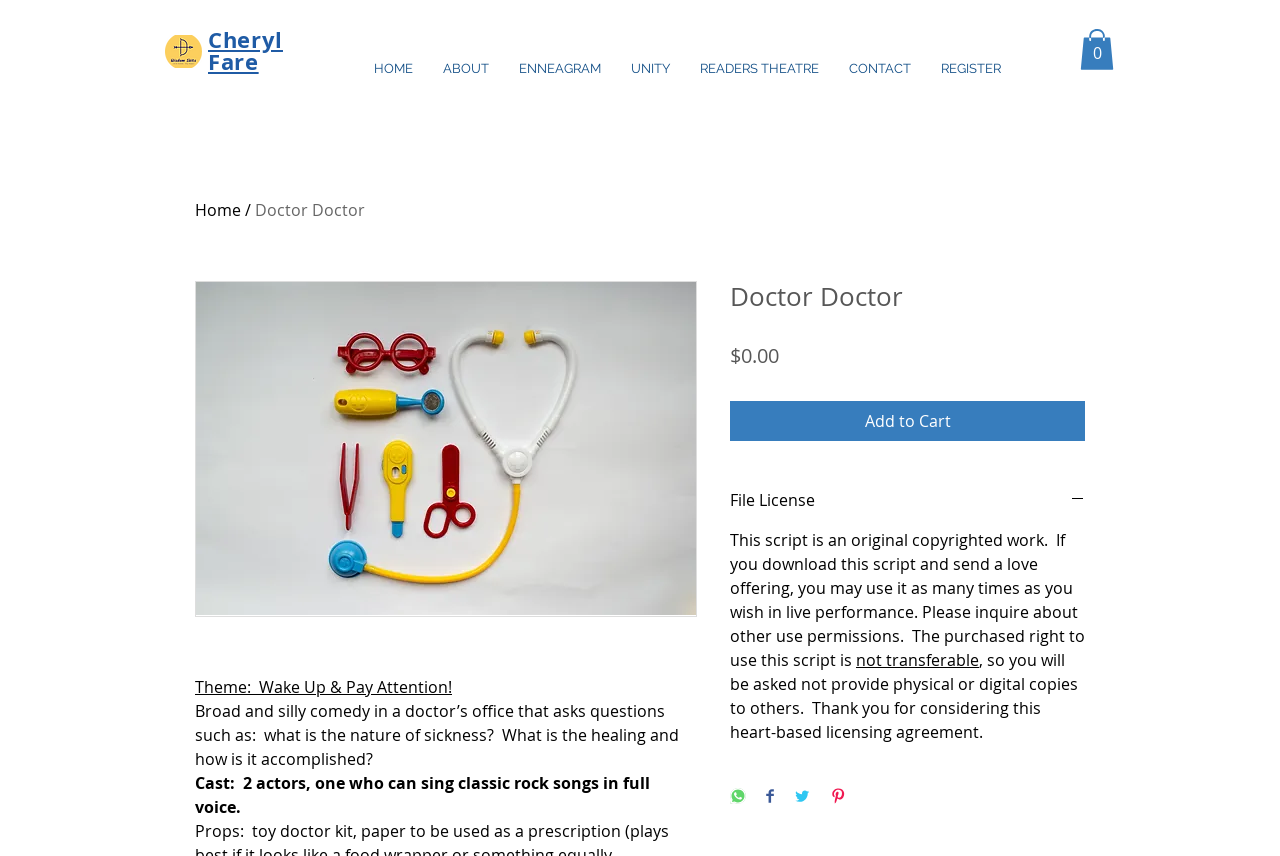Answer the question below using just one word or a short phrase: 
What is the theme of the comedy?

Wake Up & Pay Attention!